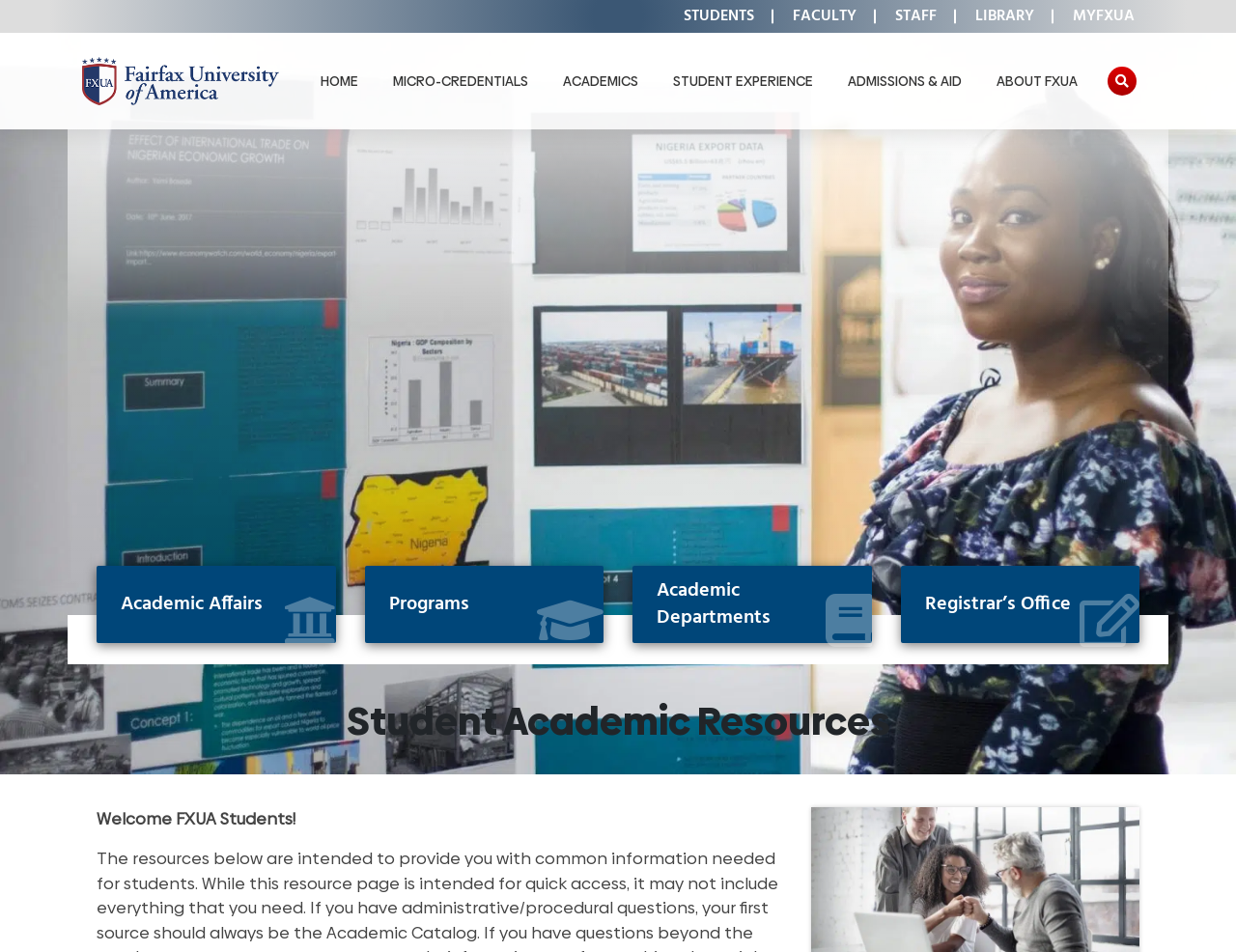Please find the bounding box coordinates of the clickable region needed to complete the following instruction: "View ACADEMIC AFFAIRS". The bounding box coordinates must consist of four float numbers between 0 and 1, i.e., [left, top, right, bottom].

[0.078, 0.594, 0.271, 0.675]